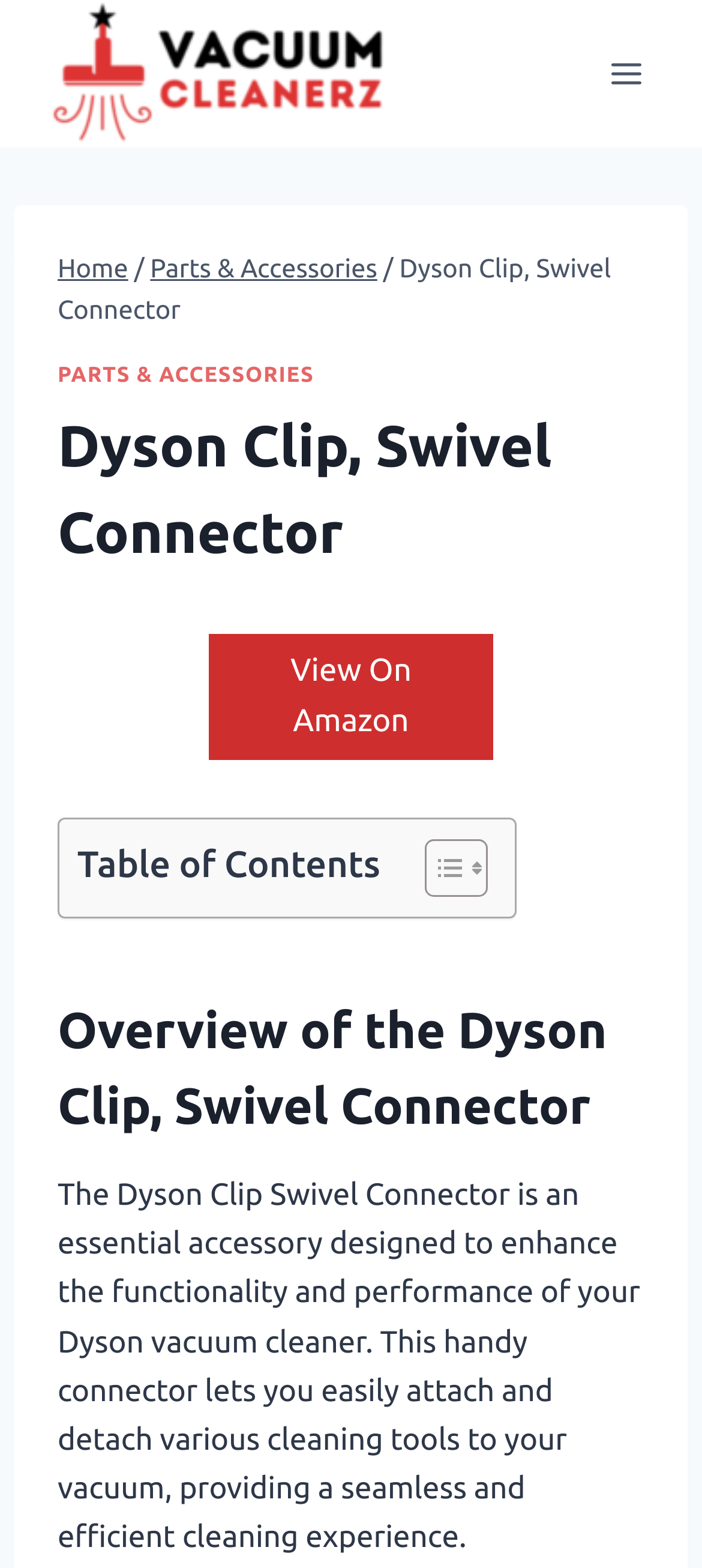Identify the main heading from the webpage and provide its text content.

Dyson Clip, Swivel Connector